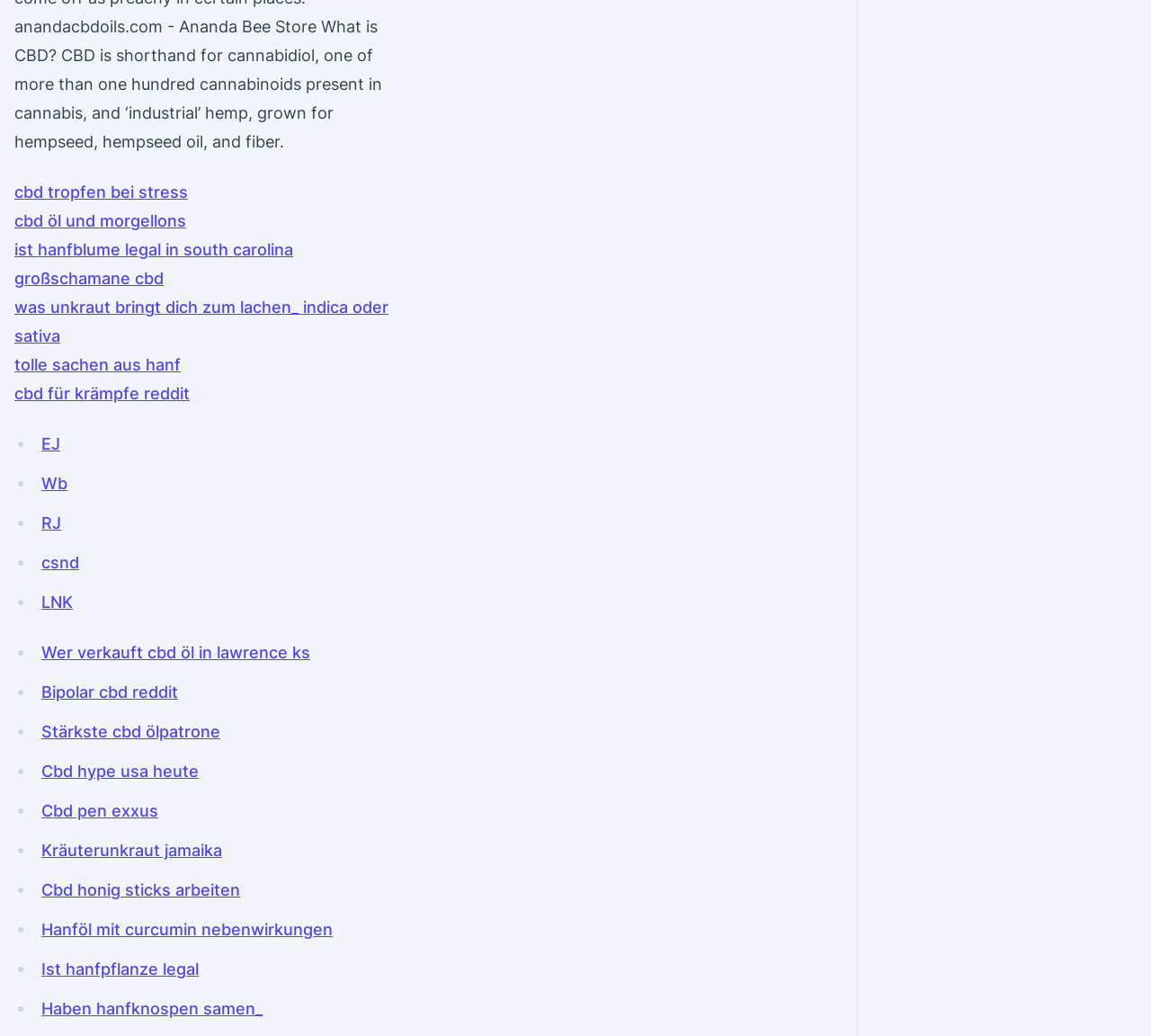Please locate the bounding box coordinates of the element that should be clicked to complete the given instruction: "read about the strongest CBD oil cartridges".

[0.036, 0.697, 0.191, 0.716]